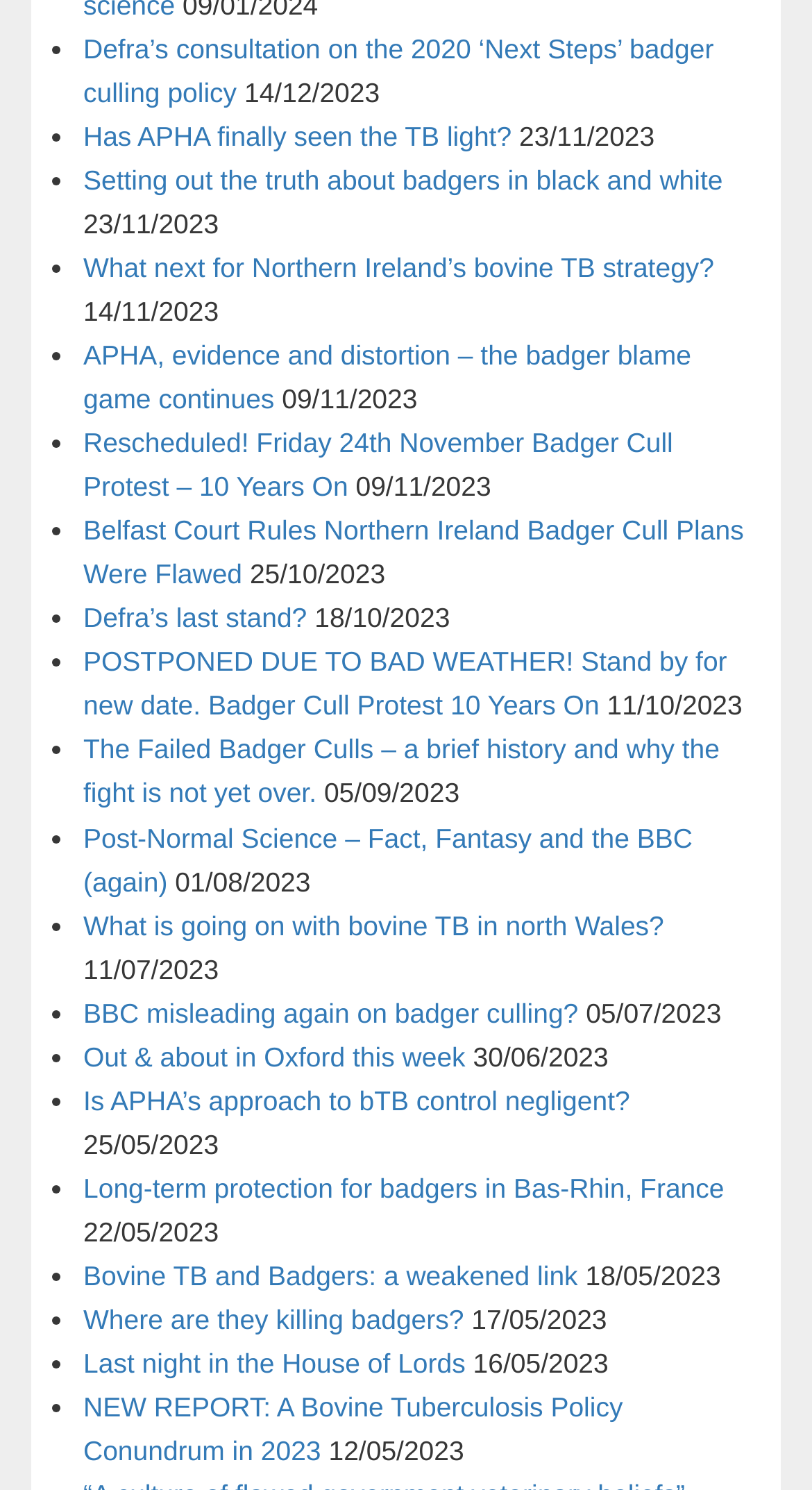What is the topic of the webpage?
Provide a concise answer using a single word or phrase based on the image.

Badgers and bovine TB